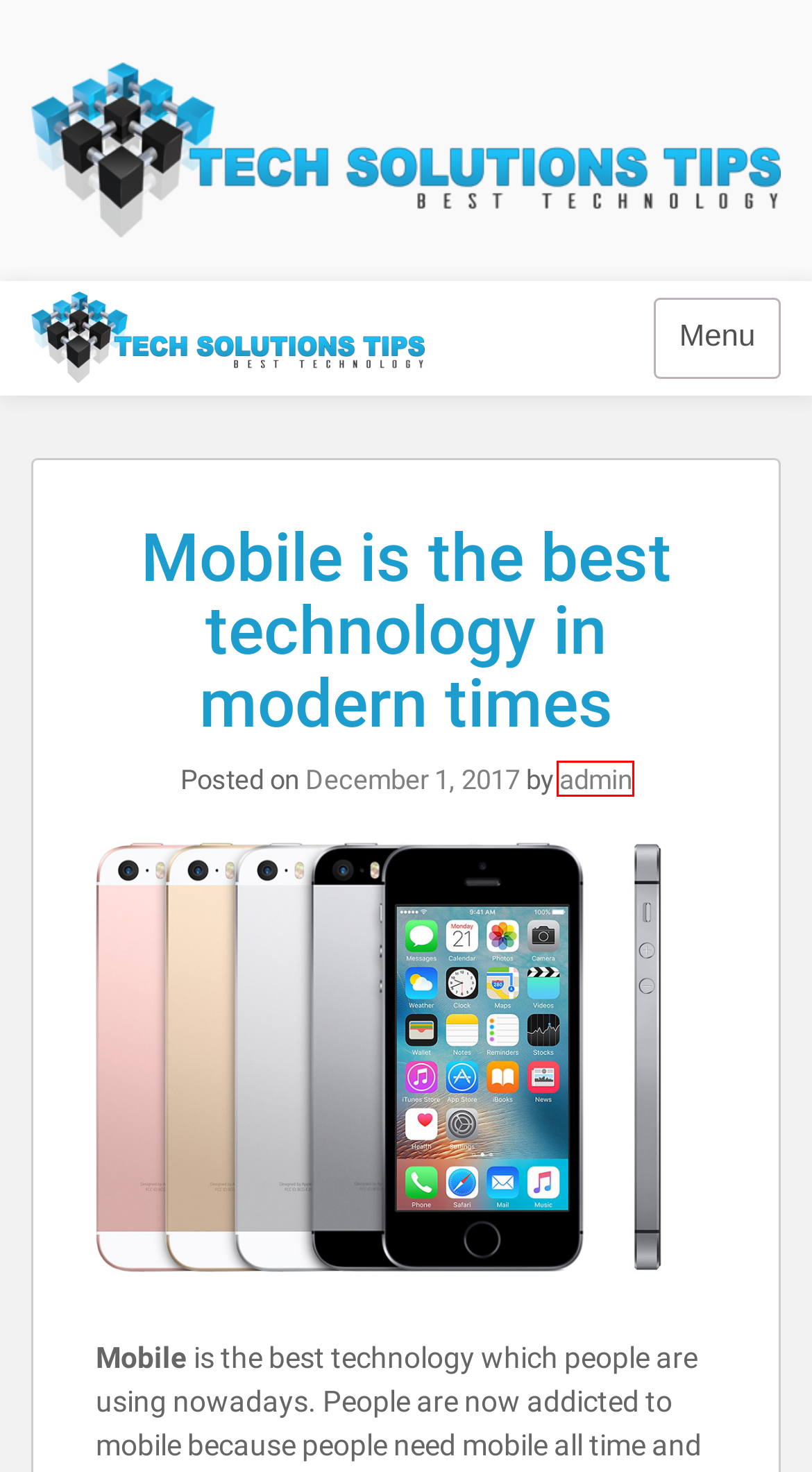Review the screenshot of a webpage containing a red bounding box around an element. Select the description that best matches the new webpage after clicking the highlighted element. The options are:
A. September 2023 – Technology
B. May 2019 – Technology
C. October 2022 – Technology
D. NENG4D | Situs Judi Online Tebaik & Terpercaya di Indonesia
E. admin – Technology
F. November 2019 – Technology
G. Blog Tool, Publishing Platform, and CMS – WordPress.org
H. May 2023 – Technology

E